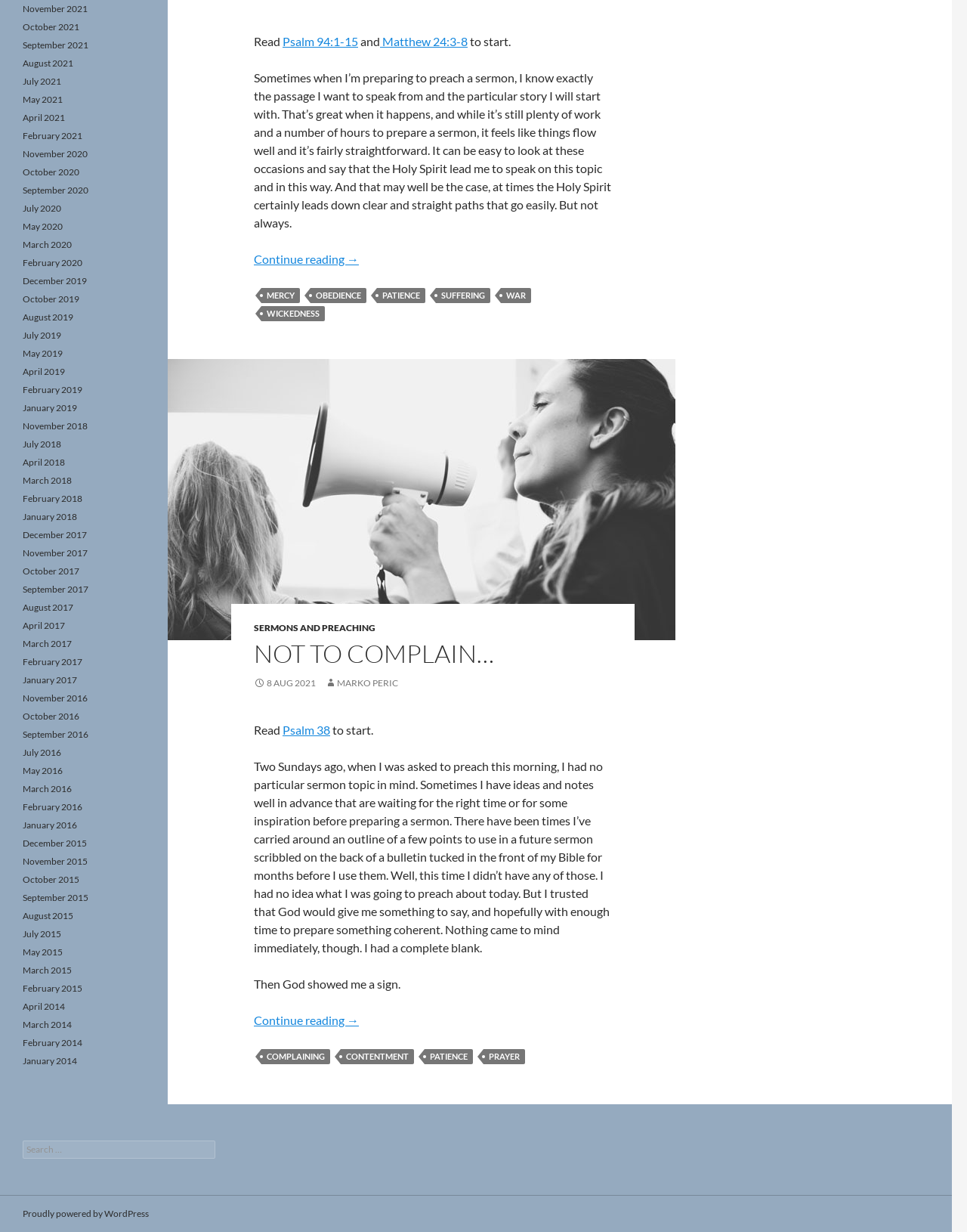Based on the element description July 2019, identify the bounding box of the UI element in the given webpage screenshot. The coordinates should be in the format (top-left x, top-left y, bottom-right x, bottom-right y) and must be between 0 and 1.

[0.023, 0.267, 0.063, 0.277]